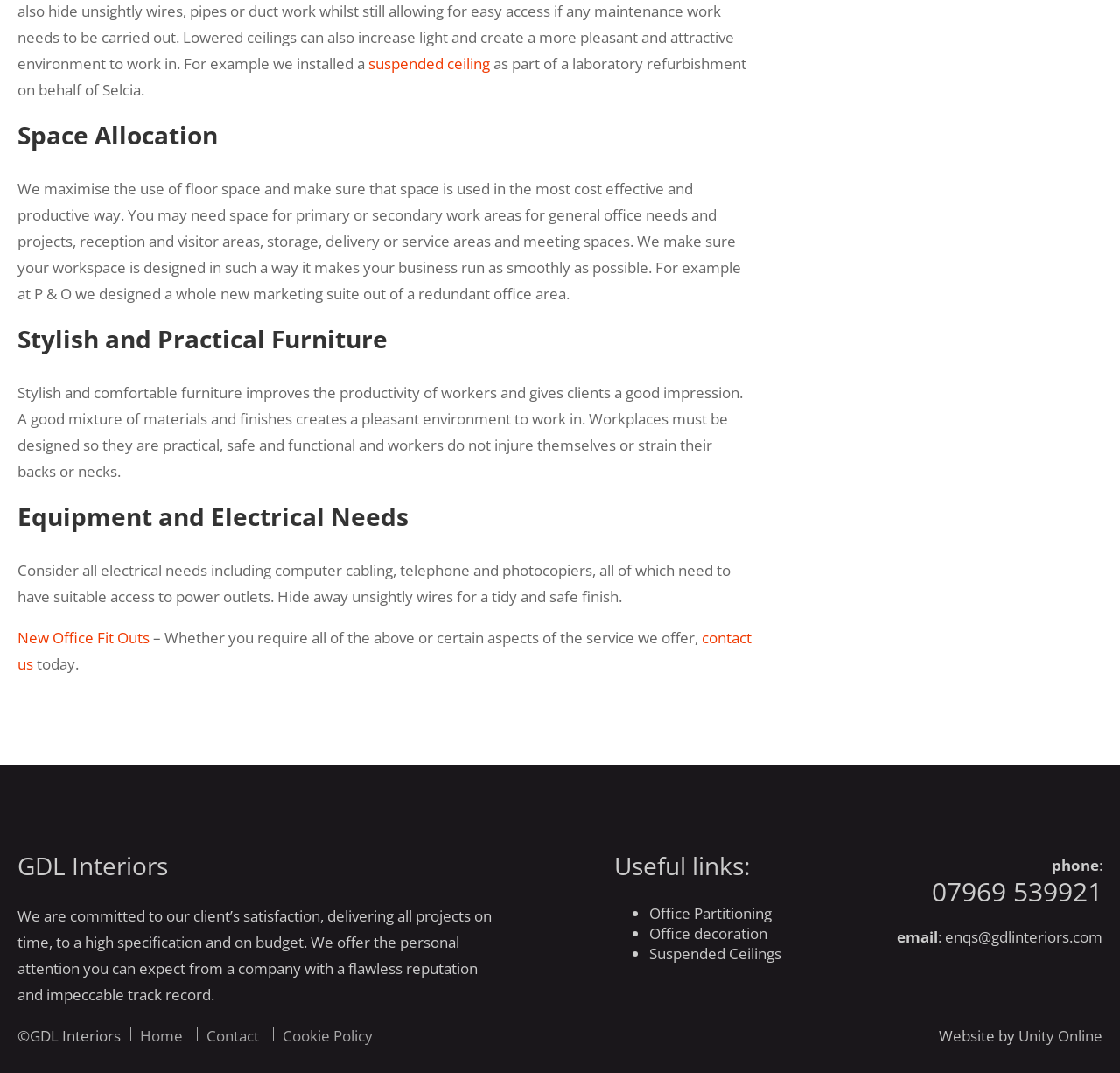Please identify the bounding box coordinates of the element that needs to be clicked to perform the following instruction: "contact us".

[0.016, 0.585, 0.671, 0.628]